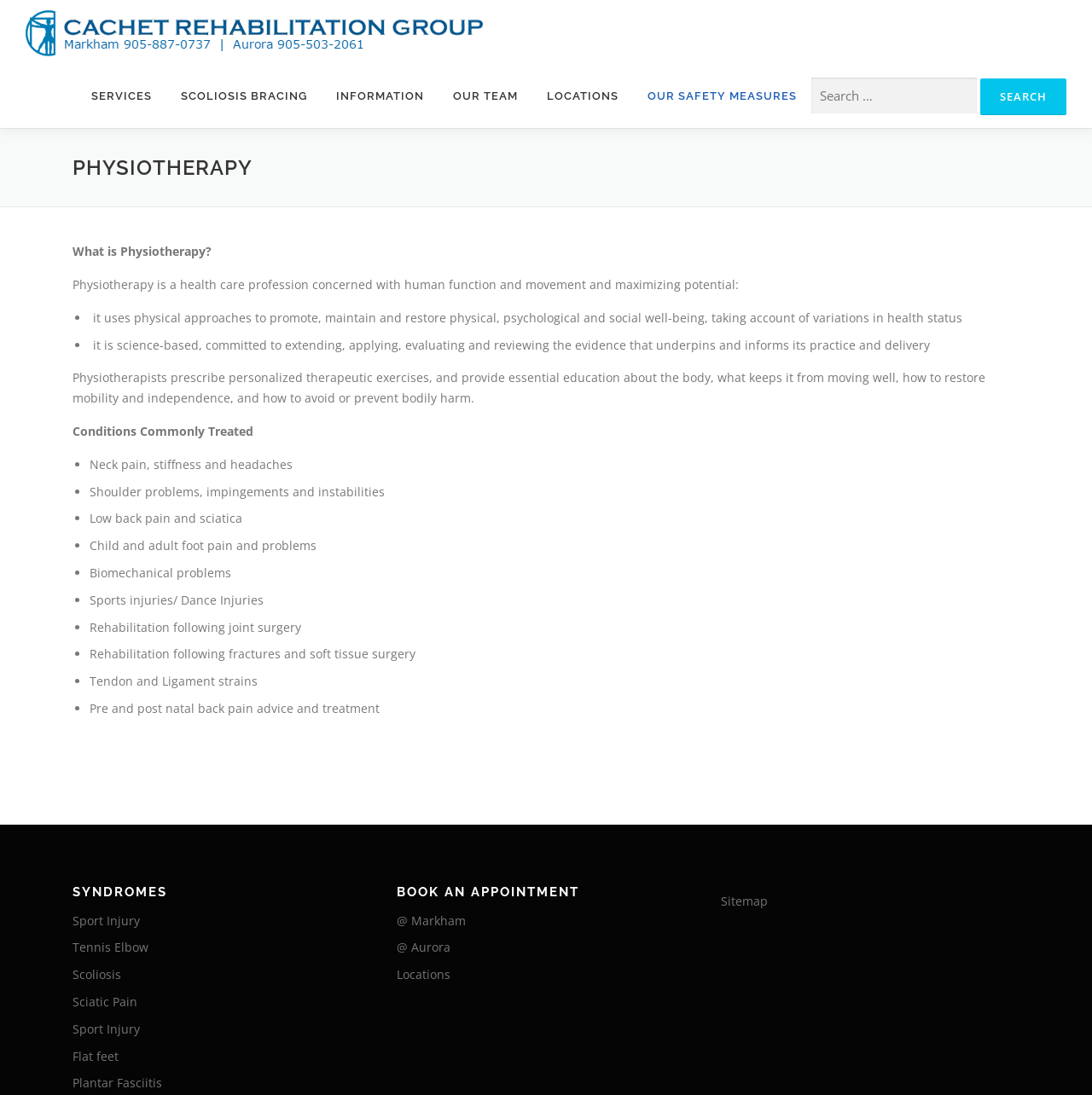How can I book an appointment?
Examine the image closely and answer the question with as much detail as possible.

The webpage has a section 'BOOK AN APPOINTMENT' where users can click to book an appointment. This section is located below the 'SYNDROMES' section.